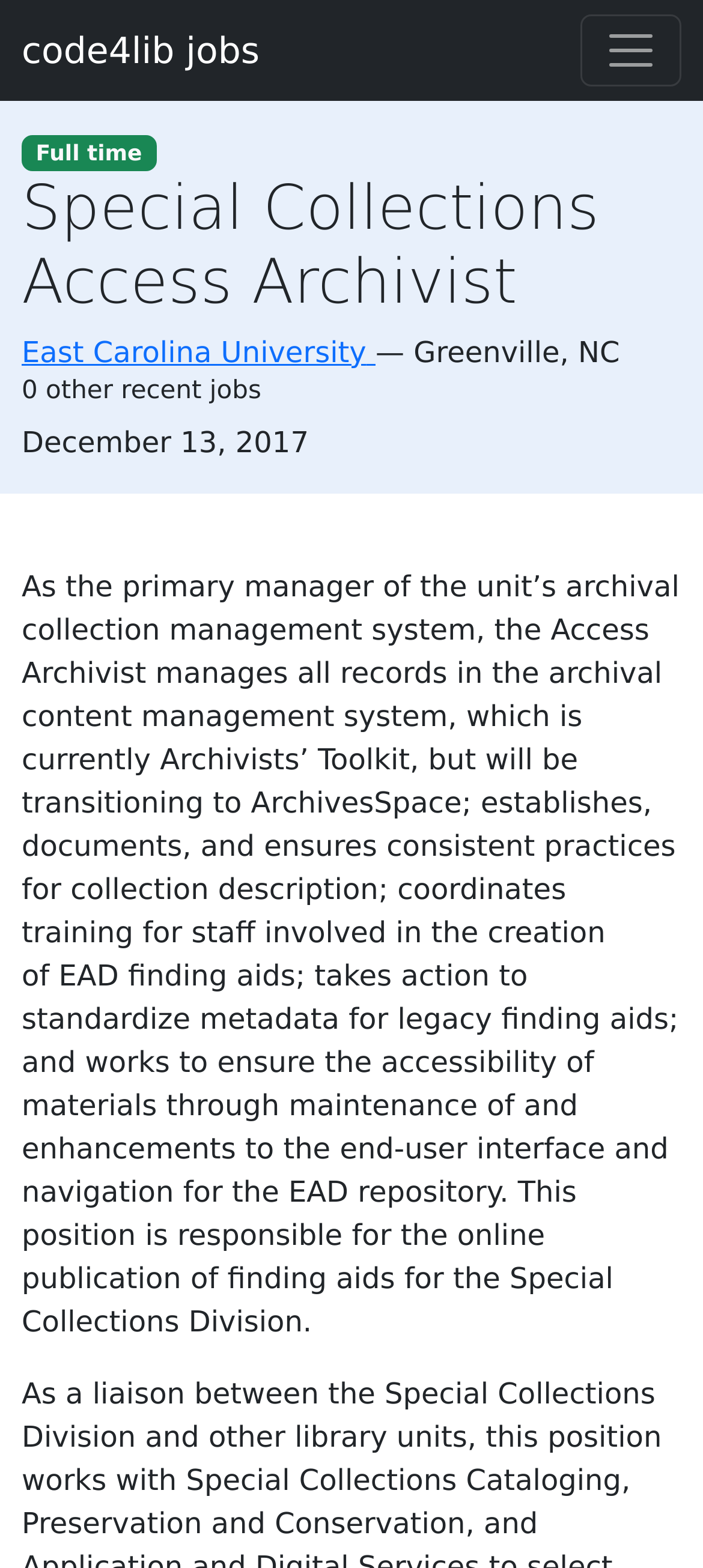From the screenshot, find the bounding box of the UI element matching this description: "Full time". Supply the bounding box coordinates in the form [left, top, right, bottom], each a float between 0 and 1.

[0.031, 0.086, 0.222, 0.109]